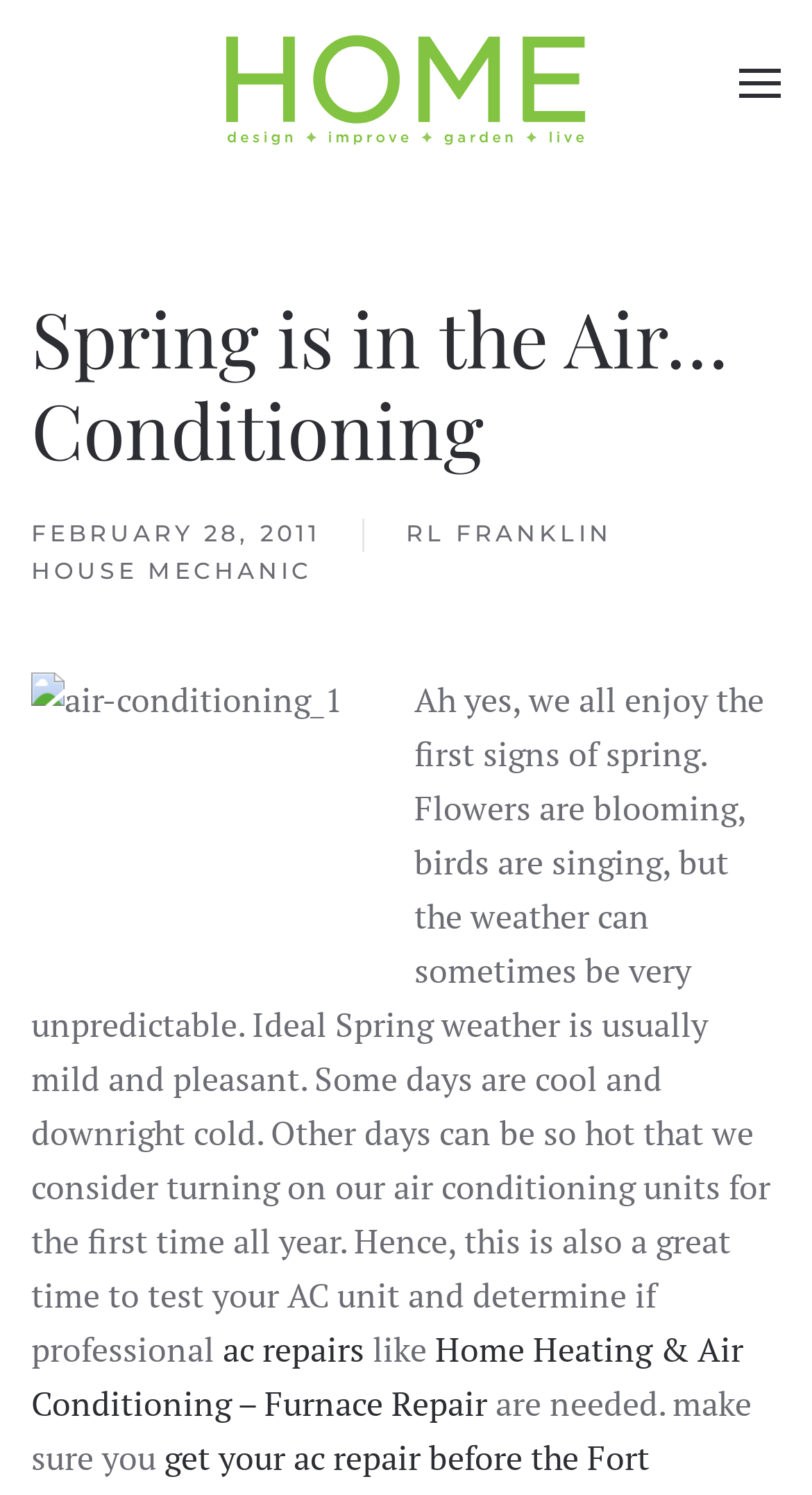Use a single word or phrase to respond to the question:
How many images are in the article?

2